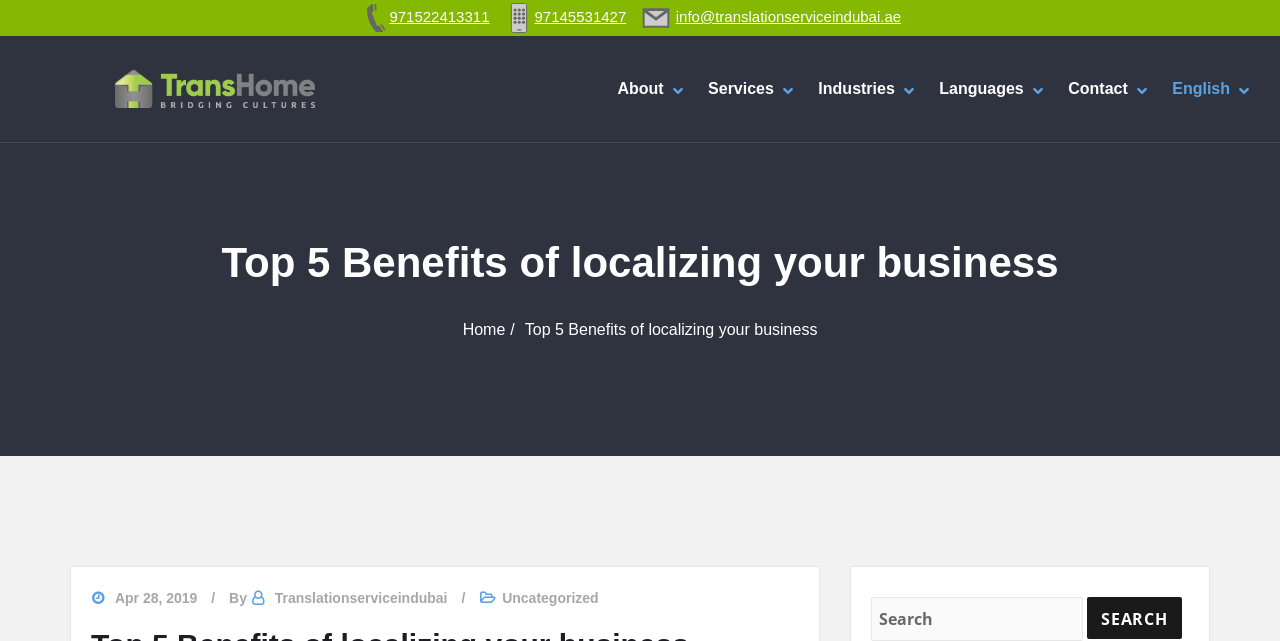Please determine the bounding box coordinates for the element with the description: "Trans-creation Services".

[0.55, 0.644, 0.702, 0.714]